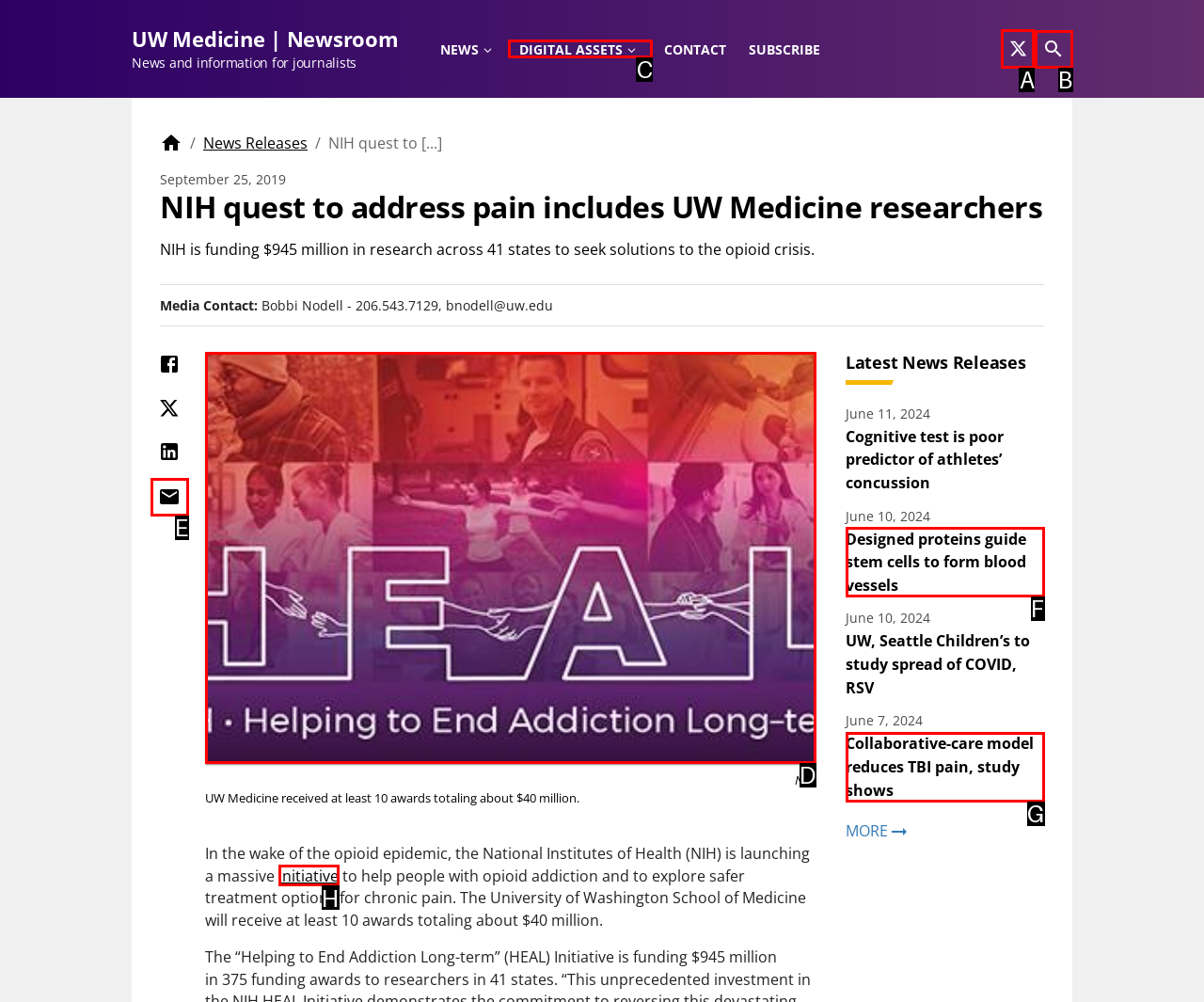Which letter corresponds to the correct option to complete the task: Click the 'HOME' link?
Answer with the letter of the chosen UI element.

None